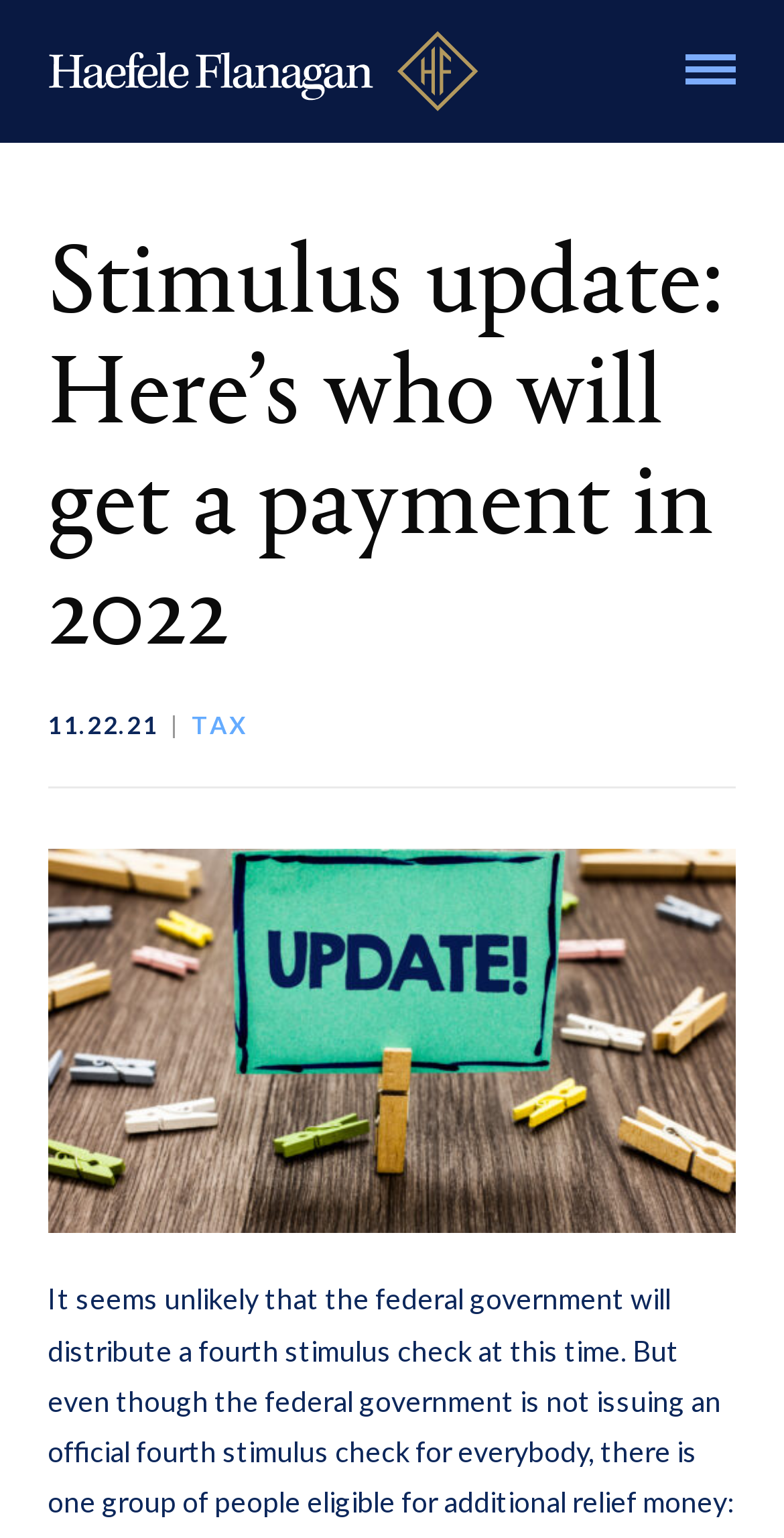Determine the bounding box of the UI element mentioned here: "Haefele Flanagan". The coordinates must be in the format [left, top, right, bottom] with values ranging from 0 to 1.

[0.061, 0.029, 0.61, 0.054]